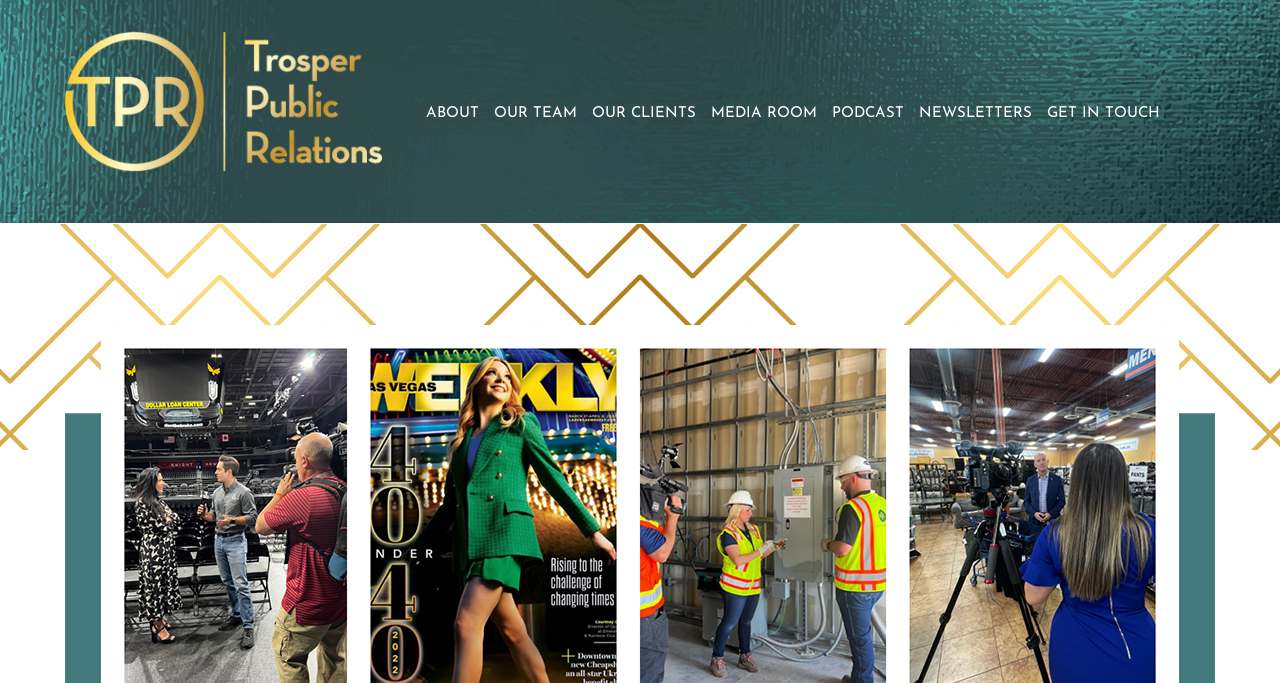Please indicate the bounding box coordinates for the clickable area to complete the following task: "view newsletters". The coordinates should be specified as four float numbers between 0 and 1, i.e., [left, top, right, bottom].

[0.714, 0.155, 0.81, 0.184]